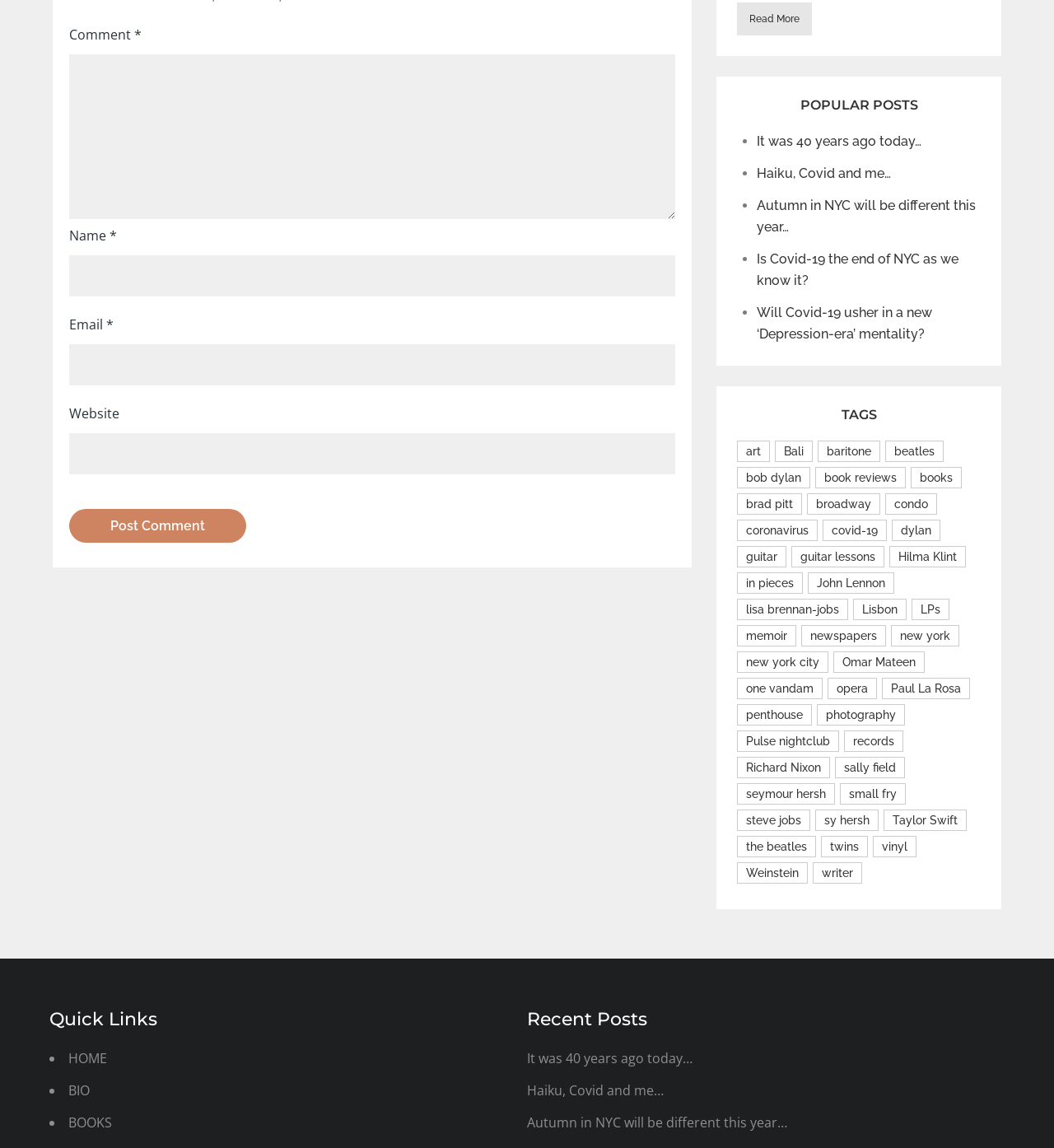Please determine the bounding box coordinates, formatted as (top-left x, top-left y, bottom-right x, bottom-right y), with all values as floating point numbers between 0 and 1. Identify the bounding box of the region described as: parent_node: Email * aria-describedby="email-notes" name="email"

[0.066, 0.3, 0.641, 0.335]